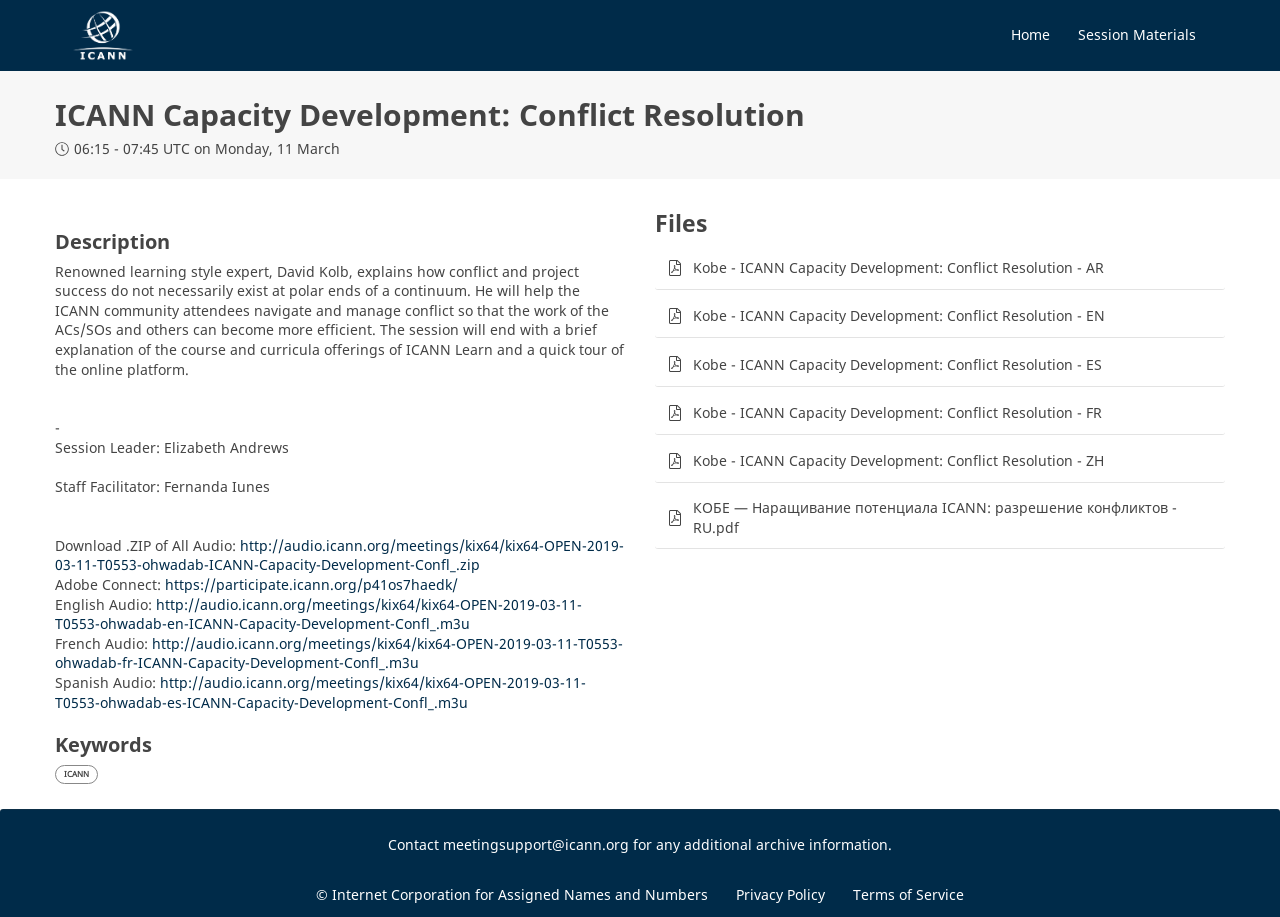What is the link to the English audio?
Using the screenshot, give a one-word or short phrase answer.

http://audio.icann.org/meetings/kix64/kix64-OPEN-2019-03-11-T0553-ohwadab-en-ICANN-Capacity-Development-Confl_.m3u